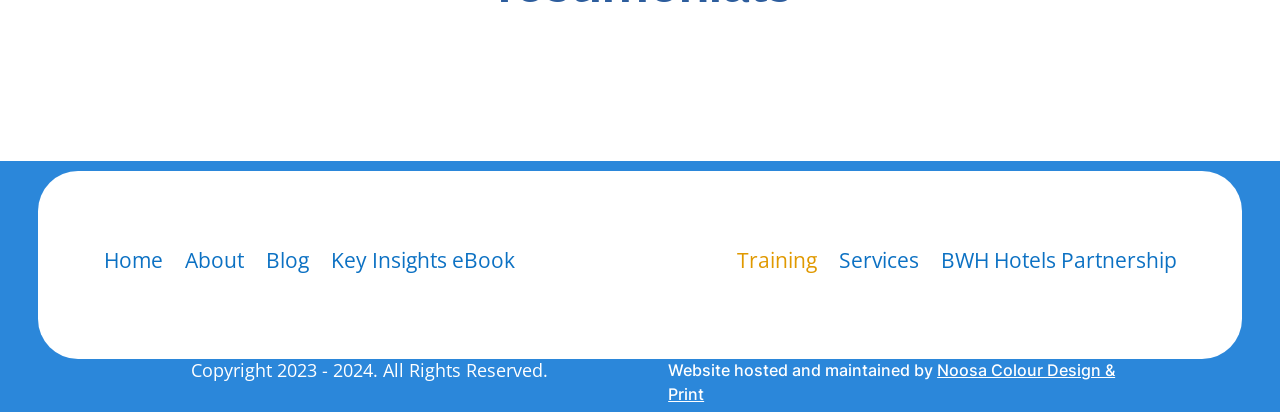Use one word or a short phrase to answer the question provided: 
What is the last menu item?

BWH Hotels Partnership